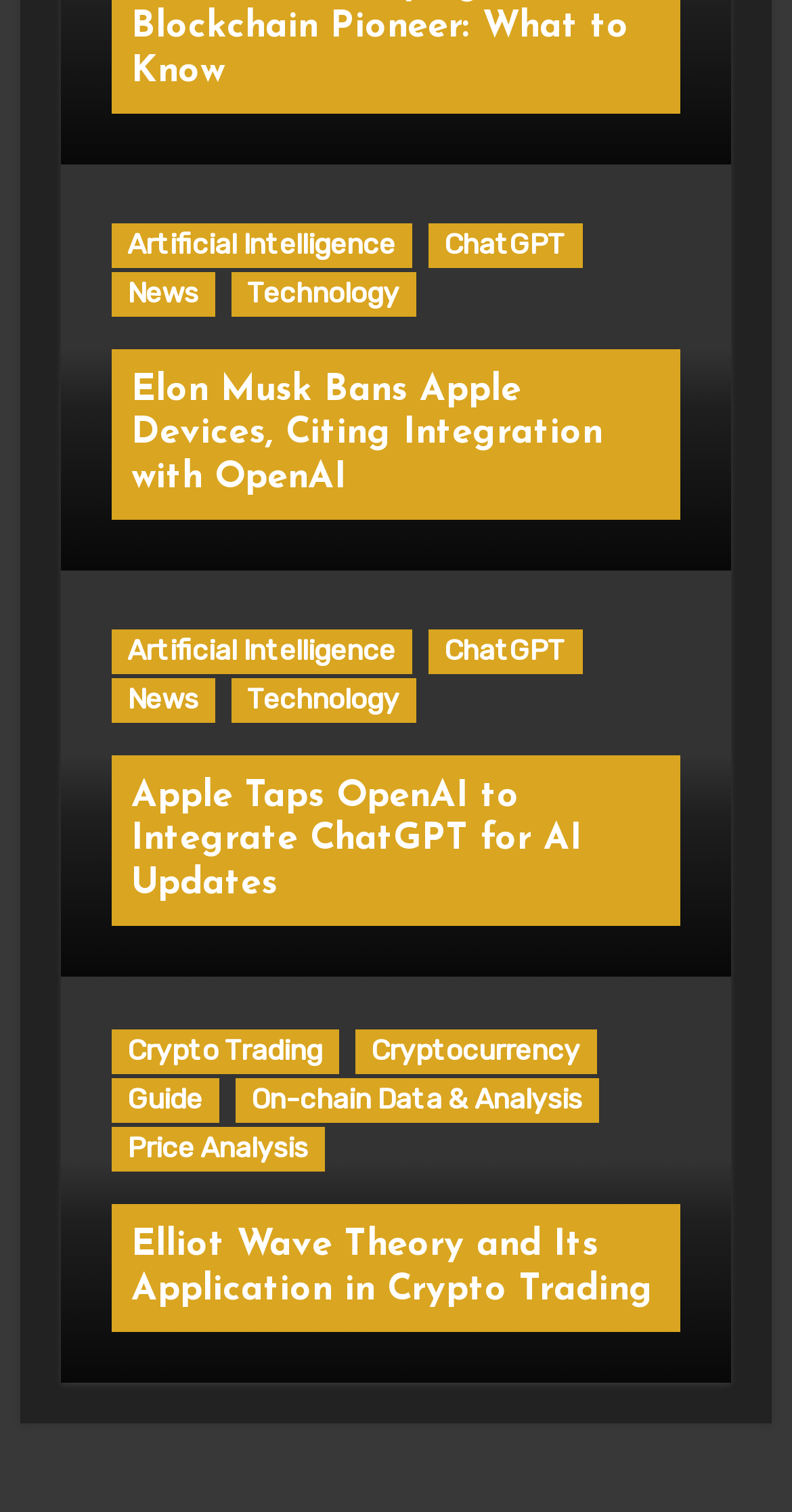What is the last category on the webpage?
Please answer using one word or phrase, based on the screenshot.

Price Analysis